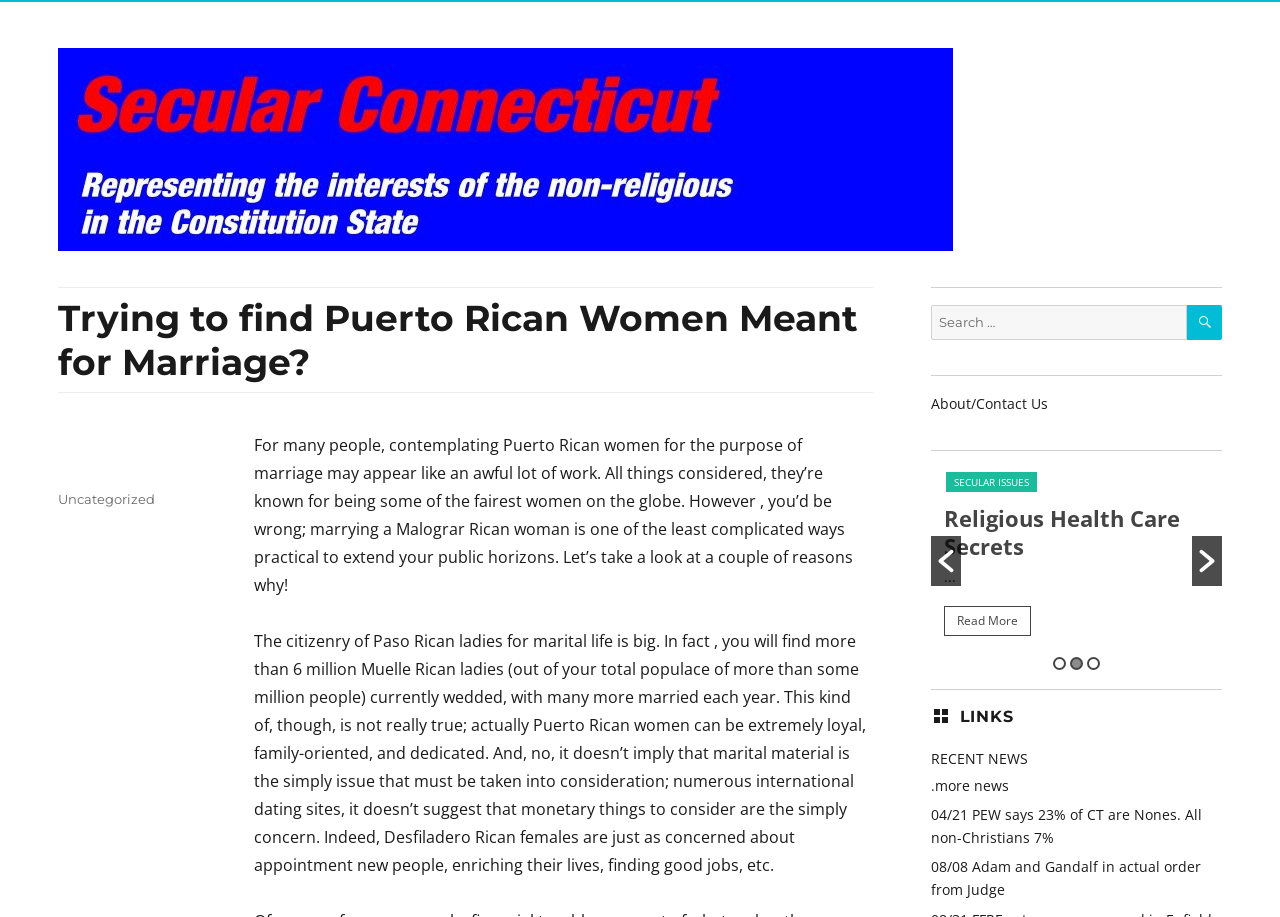Locate the bounding box coordinates of the element you need to click to accomplish the task described by this instruction: "Click the 'About/Contact Us' link".

[0.727, 0.429, 0.819, 0.45]